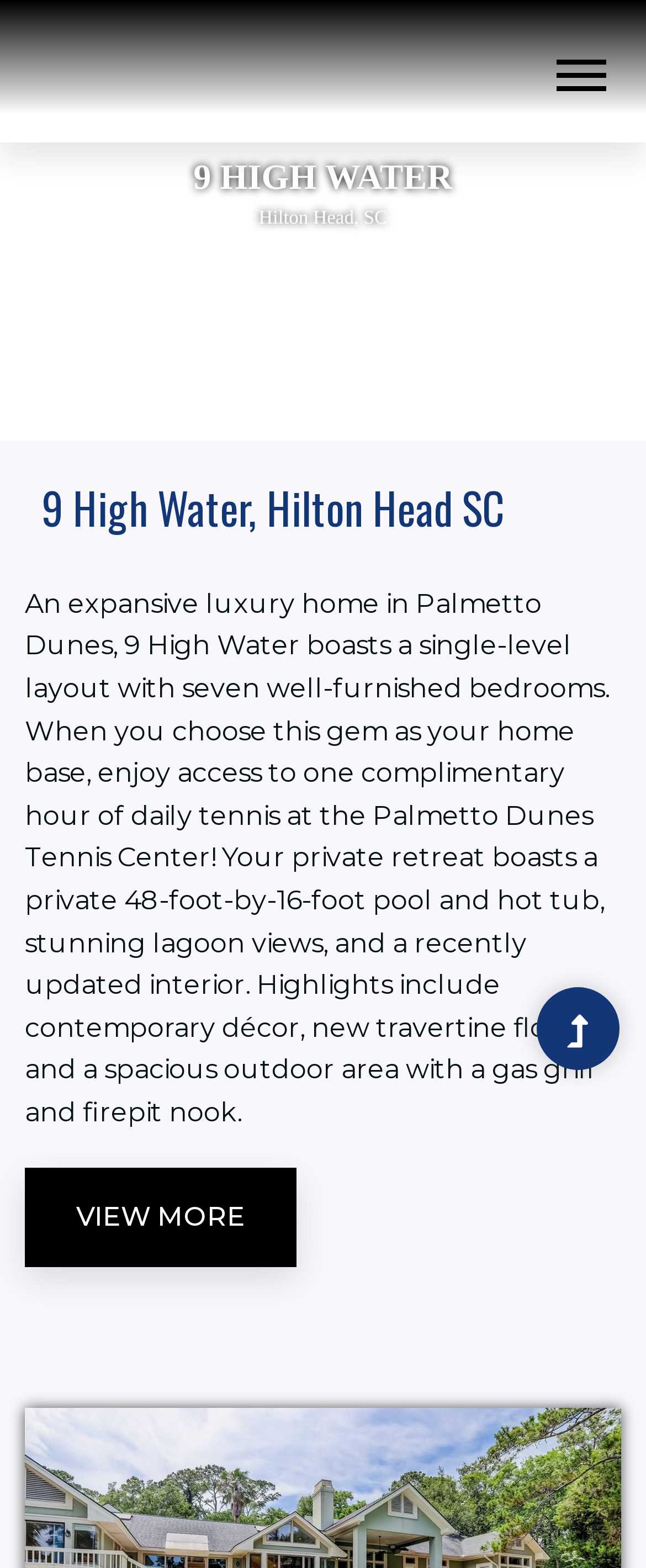What is the location of 9 High Water?
Give a one-word or short-phrase answer derived from the screenshot.

Hilton Head, SC